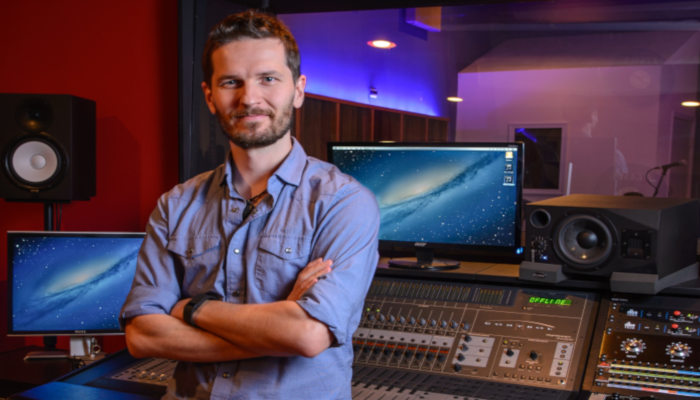How many monitors are behind the man?
Give a one-word or short phrase answer based on the image.

Two